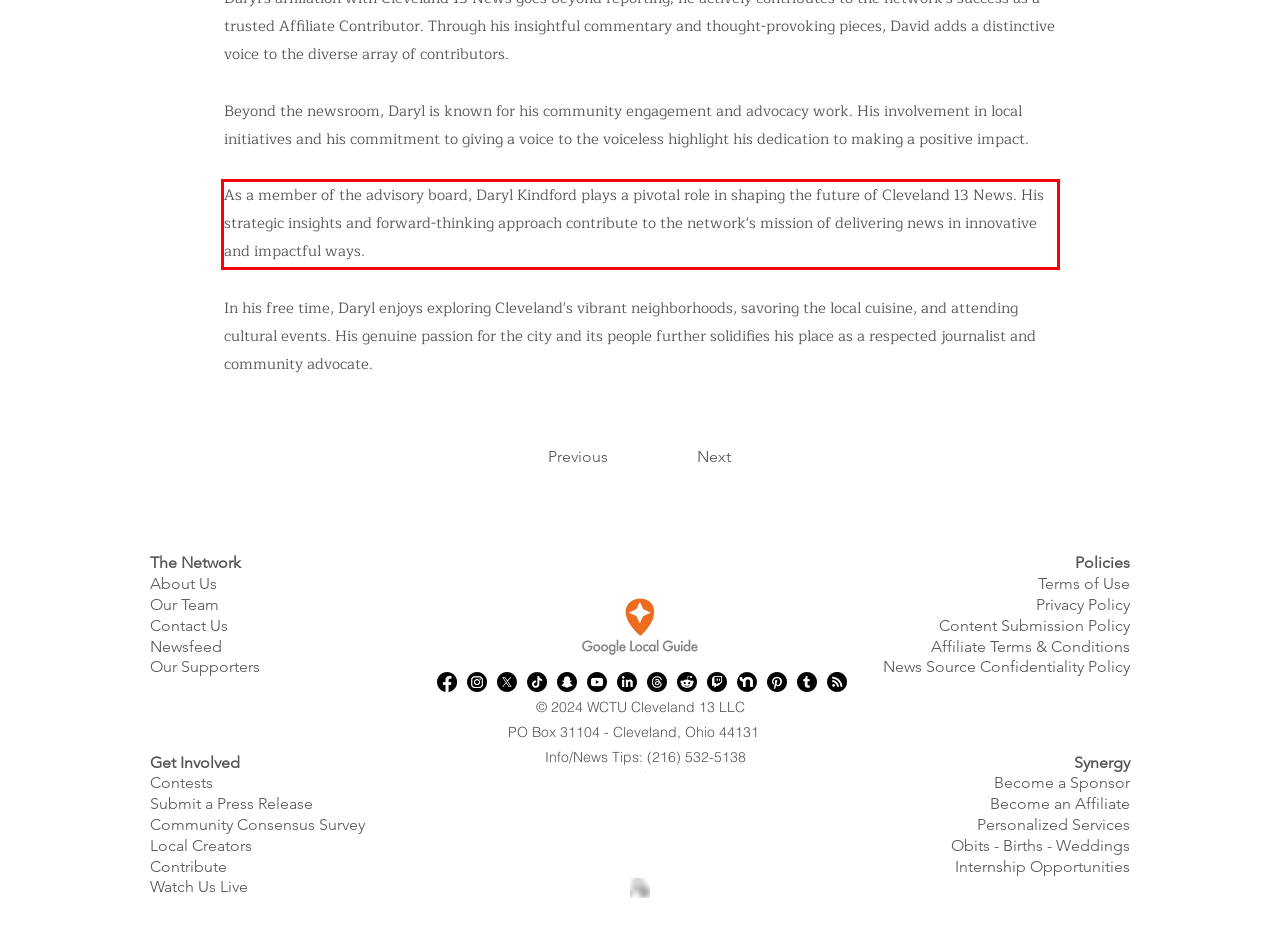Using the webpage screenshot, recognize and capture the text within the red bounding box.

As a member of the advisory board, Daryl Kindford plays a pivotal role in shaping the future of Cleveland 13 News. His strategic insights and forward-thinking approach contribute to the network's mission of delivering news in innovative and impactful ways.